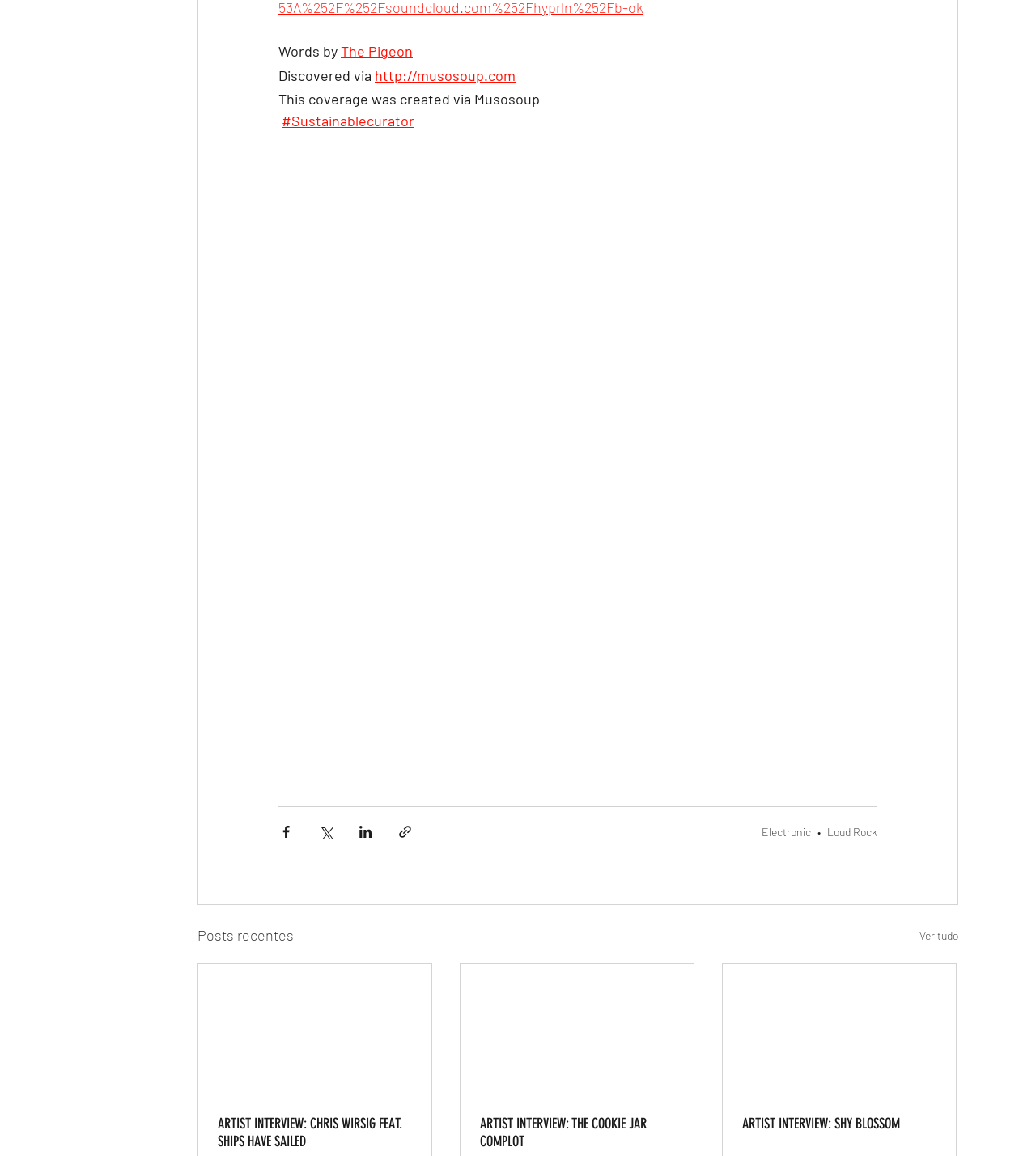Please determine the bounding box coordinates for the element with the description: "ARTIST INTERVIEW: SHY BLOSSOM".

[0.716, 0.965, 0.904, 0.98]